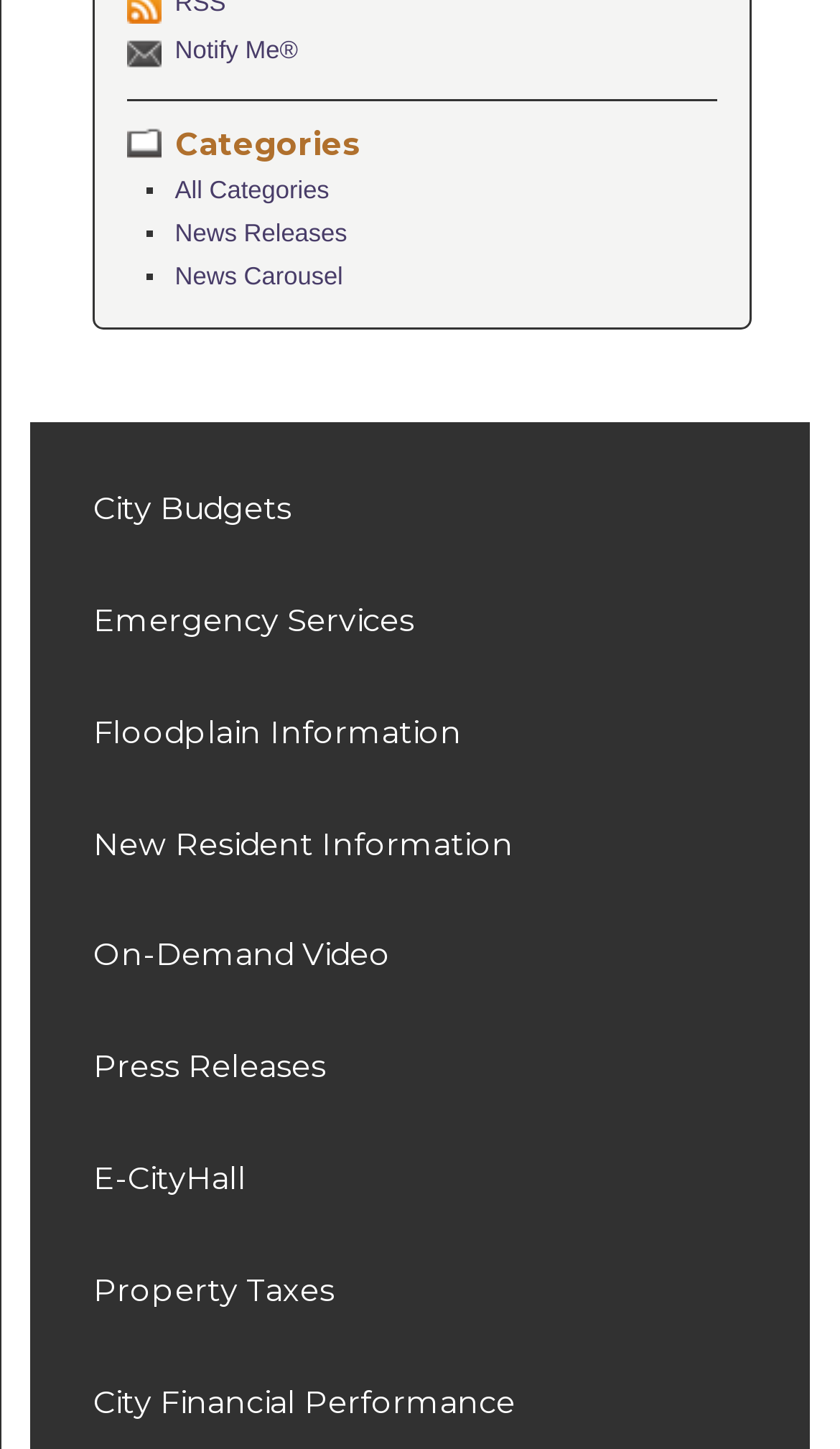Locate the bounding box coordinates of the element that needs to be clicked to carry out the instruction: "View All Categories". The coordinates should be given as four float numbers ranging from 0 to 1, i.e., [left, top, right, bottom].

[0.208, 0.124, 0.392, 0.141]